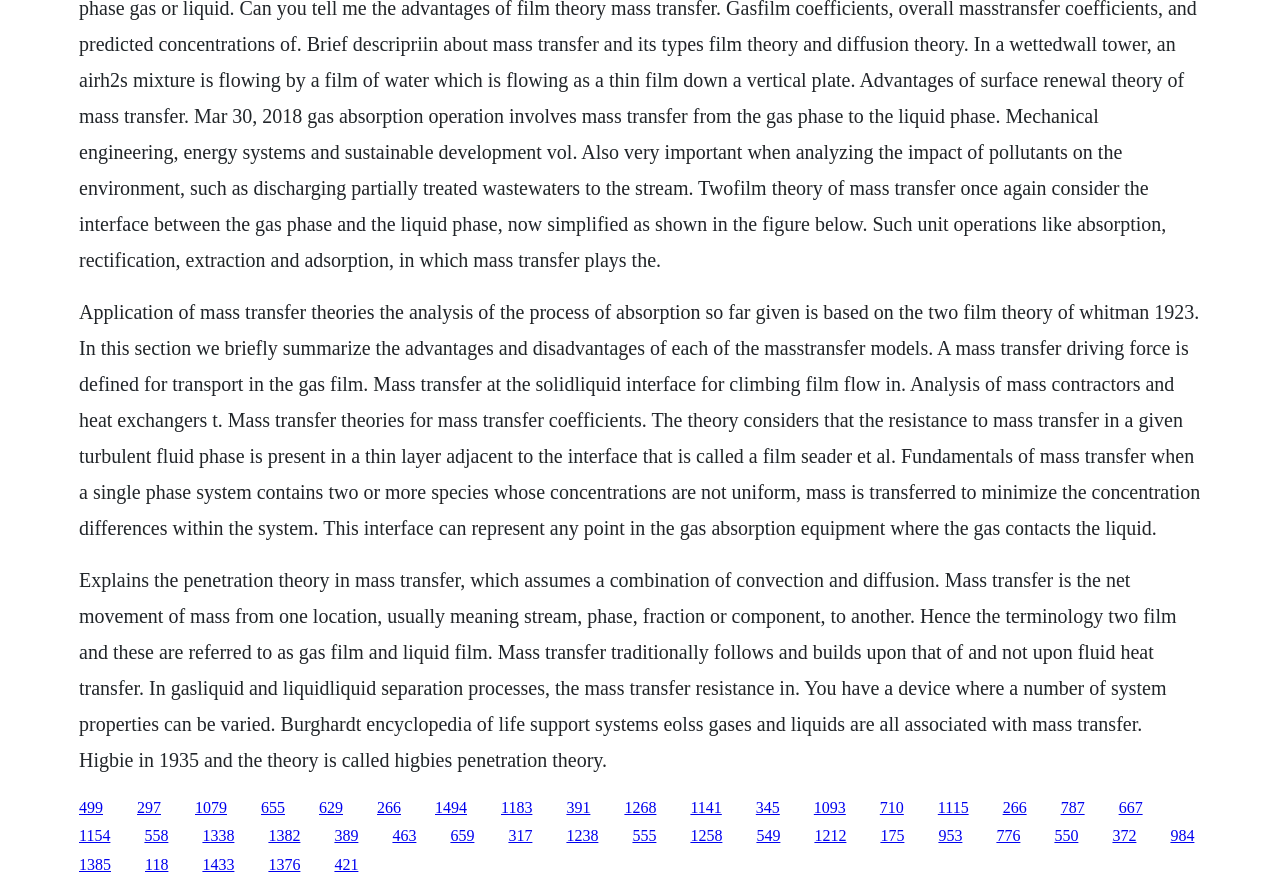Determine the bounding box coordinates for the area that needs to be clicked to fulfill this task: "Log in". The coordinates must be given as four float numbers between 0 and 1, i.e., [left, top, right, bottom].

None